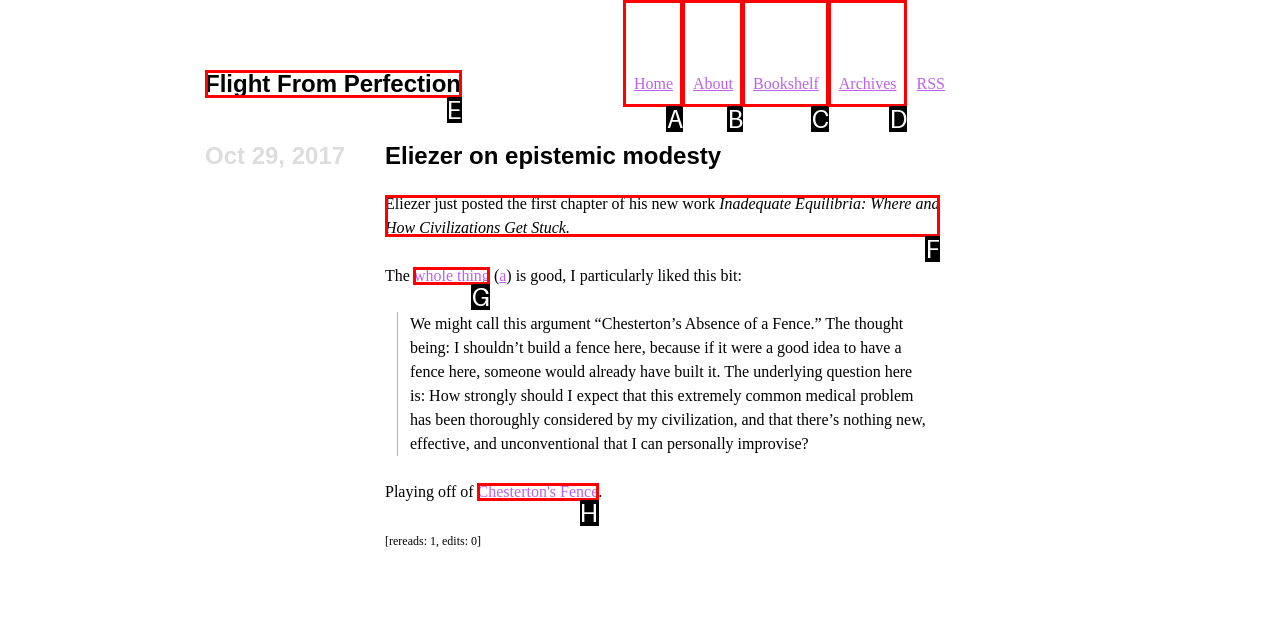Please identify the correct UI element to click for the task: read the chapter 'Inadequate Equilibria' Respond with the letter of the appropriate option.

F